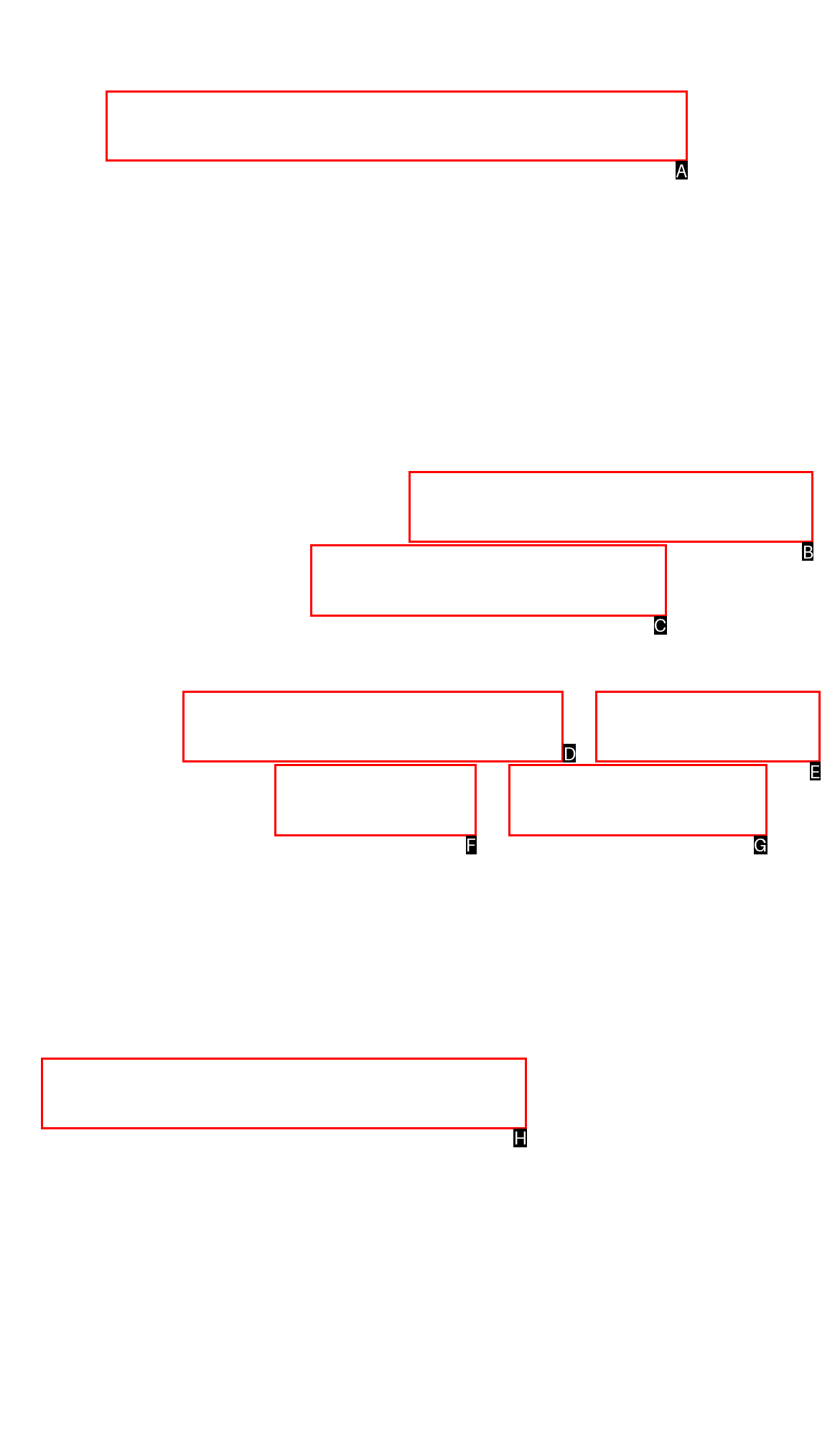Based on the task: Go to the 'Table of Contents', which UI element should be clicked? Answer with the letter that corresponds to the correct option from the choices given.

H